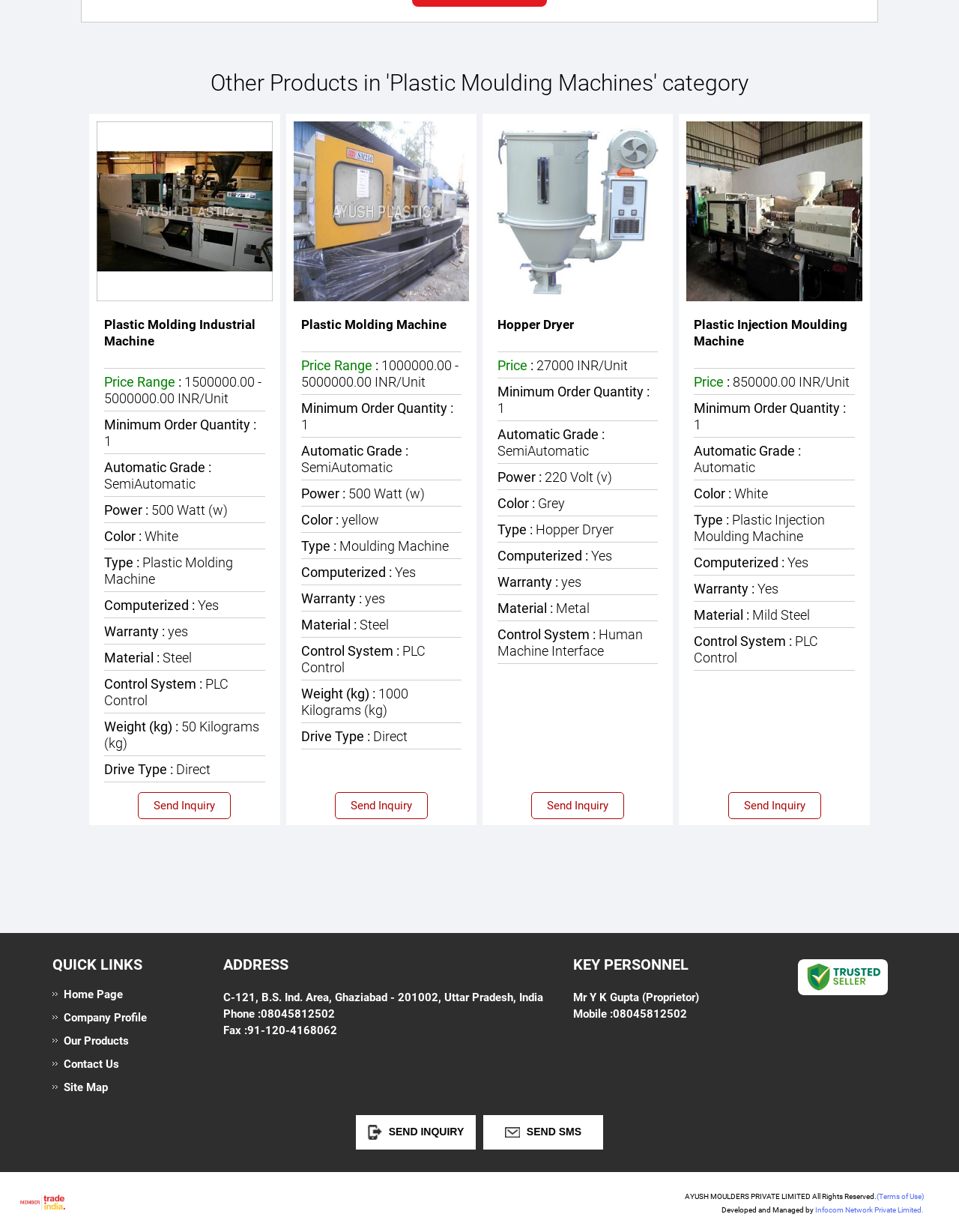Based on the provided description, "alt="Hopper Dryer"", find the bounding box of the corresponding UI element in the screenshot.

[0.511, 0.098, 0.694, 0.244]